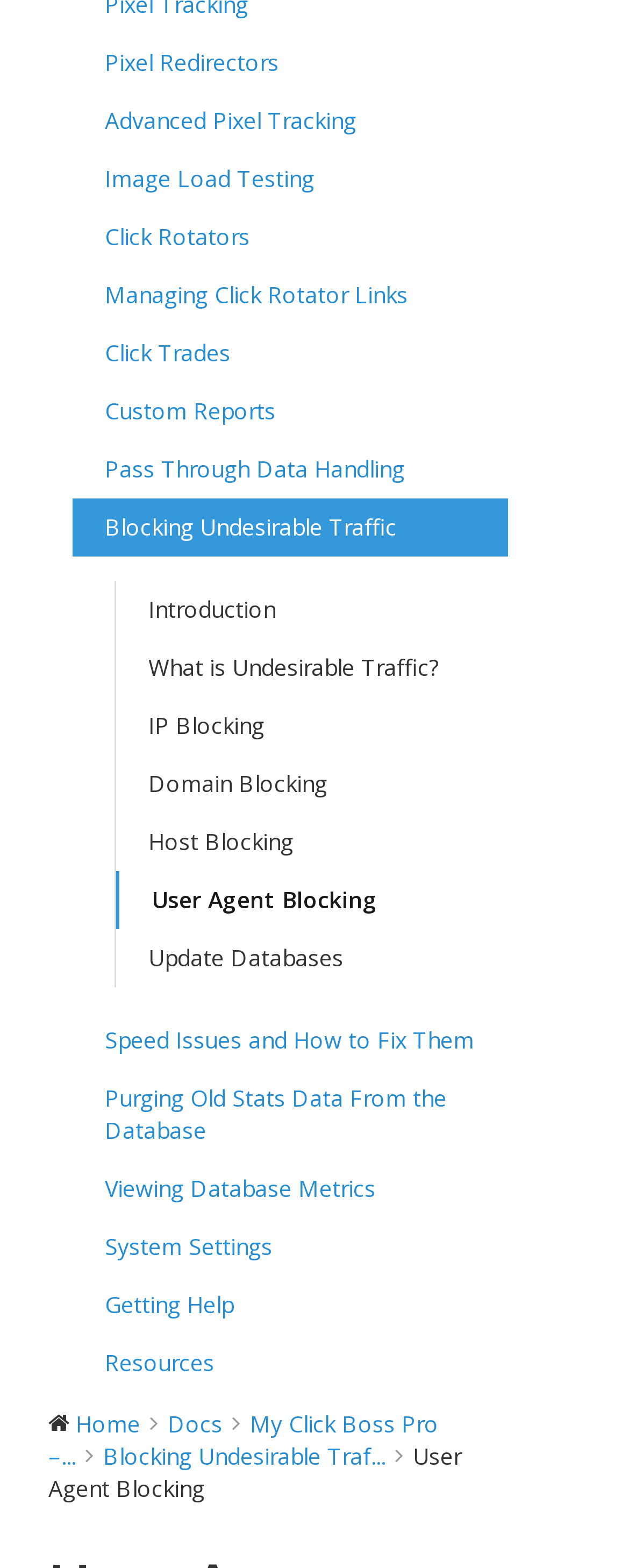Kindly determine the bounding box coordinates of the area that needs to be clicked to fulfill this instruction: "click Pixel Redirectors".

[0.115, 0.022, 0.808, 0.059]